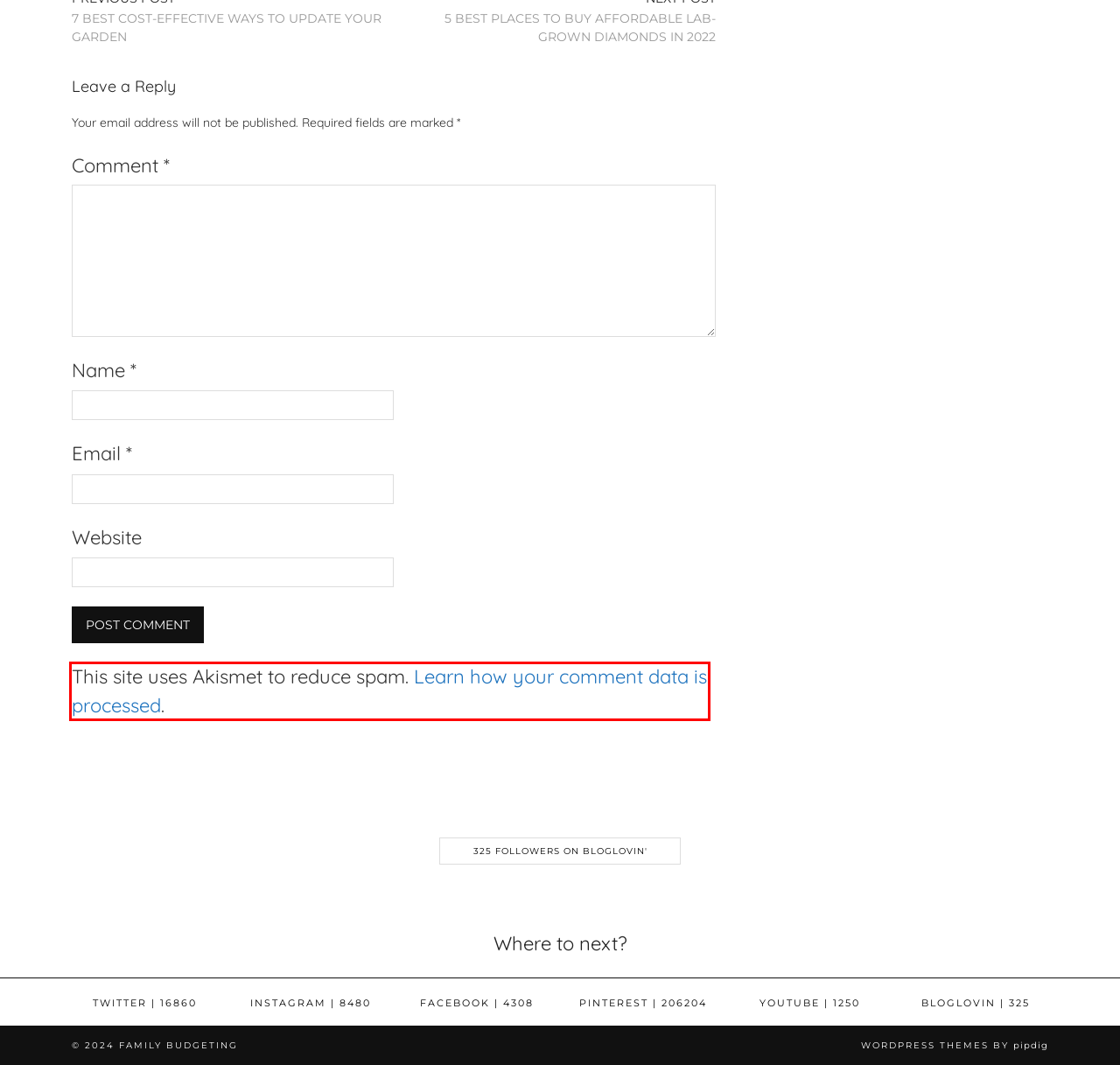You have a screenshot of a webpage with a red bounding box around an element. Identify the webpage description that best fits the new page that appears after clicking the selected element in the red bounding box. Here are the candidates:
A. Food Archives - Family Budgeting
B. 7 Best Cost-Effective Ways To Update Your Garden - Family Budgeting
C. Money Quotes Archives - Family Budgeting
D. Home - Brodies - Online Wills
E. Home Archives - Family Budgeting
F. Competitions Archives - Family Budgeting
G. Fashion Archives - Family Budgeting
H. Privacy Policy – Akismet

H